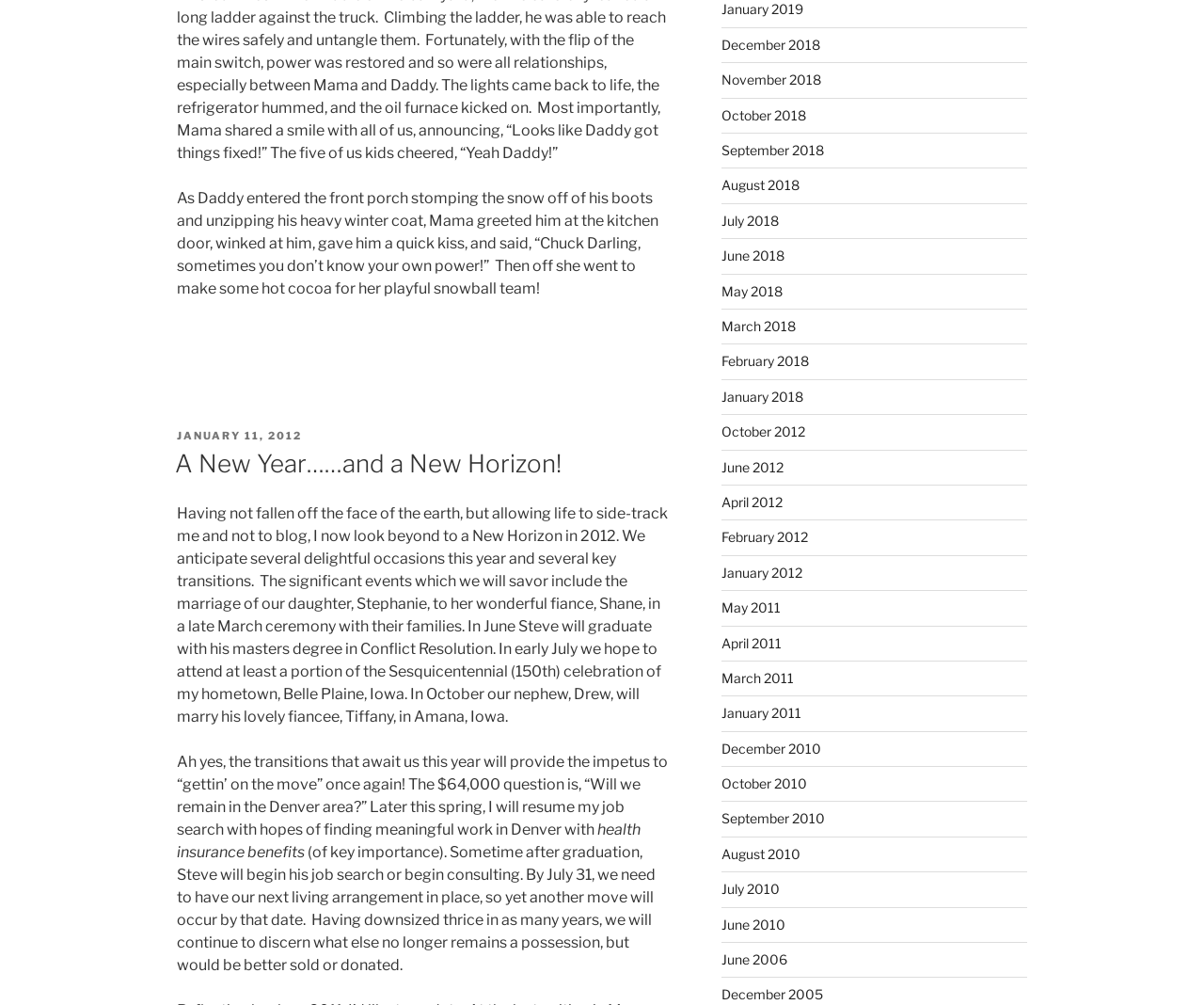Please answer the following question using a single word or phrase: What is the date of the blog post?

January 11, 2012